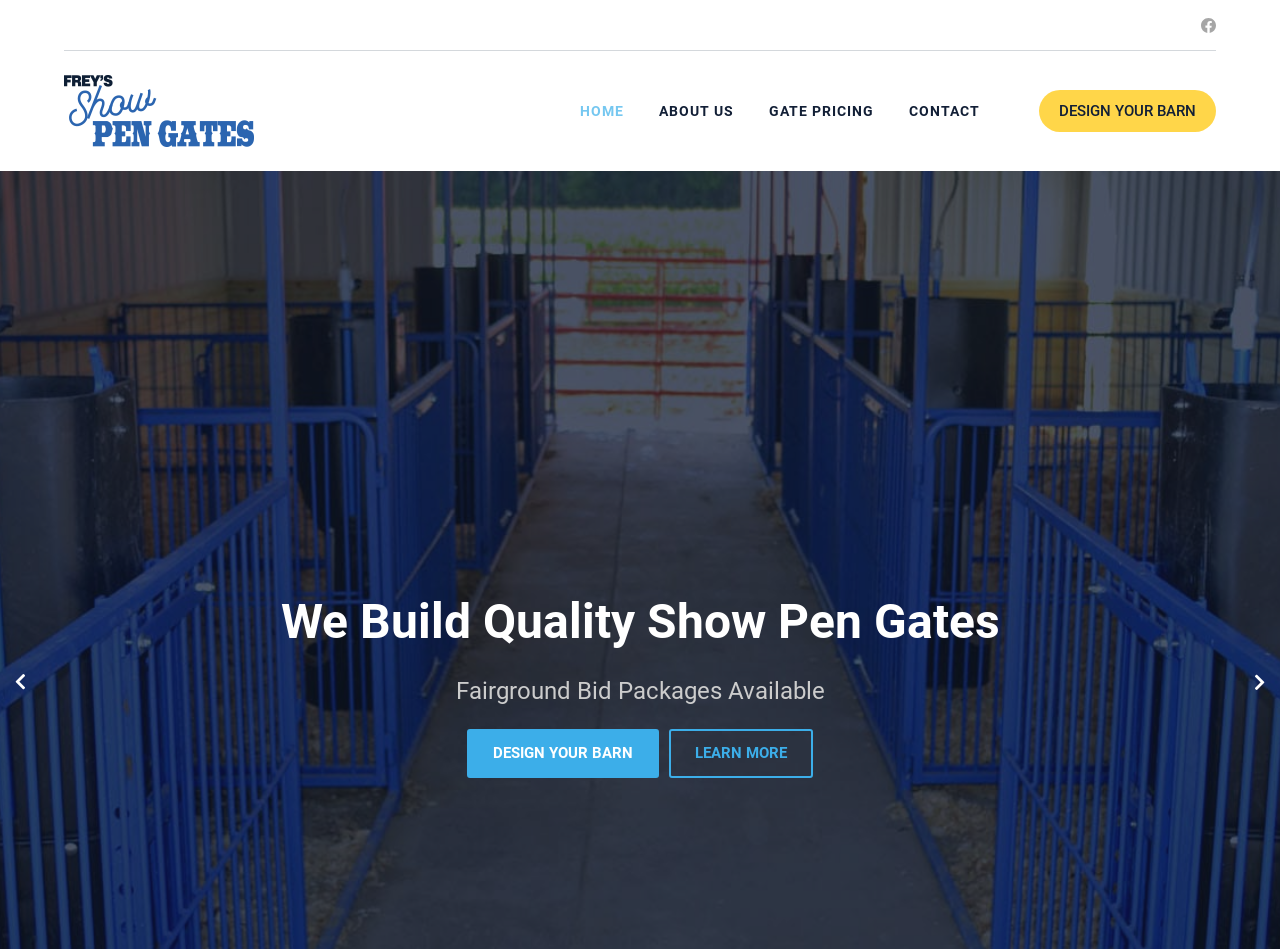Generate a comprehensive description of the contents of the webpage.

The webpage is about Frey's Show Pen Gates, a company that builds quality show pen gates. At the top left corner, there is a link to skip to the content. On the top right corner, there is a link to Facebook. Below the Facebook link, there is a logo of Frey's Show Pen Gates, which is an image with a link to the company's homepage.

Next to the logo, there is a horizontal navigation menu with four menu items: HOME, ABOUT US, GATE PRICING, and CONTACT. On the right side of the navigation menu, there is a call-to-action link to DESIGN YOUR BARN.

The main content of the webpage is divided into sections, each with a heading and a pair of links. The headings include "We Build Quality Show Pen Gates", "Fairground Bid Packages Available", and "Customize Your Barn to Fit Your Livestock Needs". The links are "DESIGN YOUR BARN" and "LEARN MORE", which are repeated in each section.

At the bottom of the page, there are navigation buttons to move to the next or previous slide.